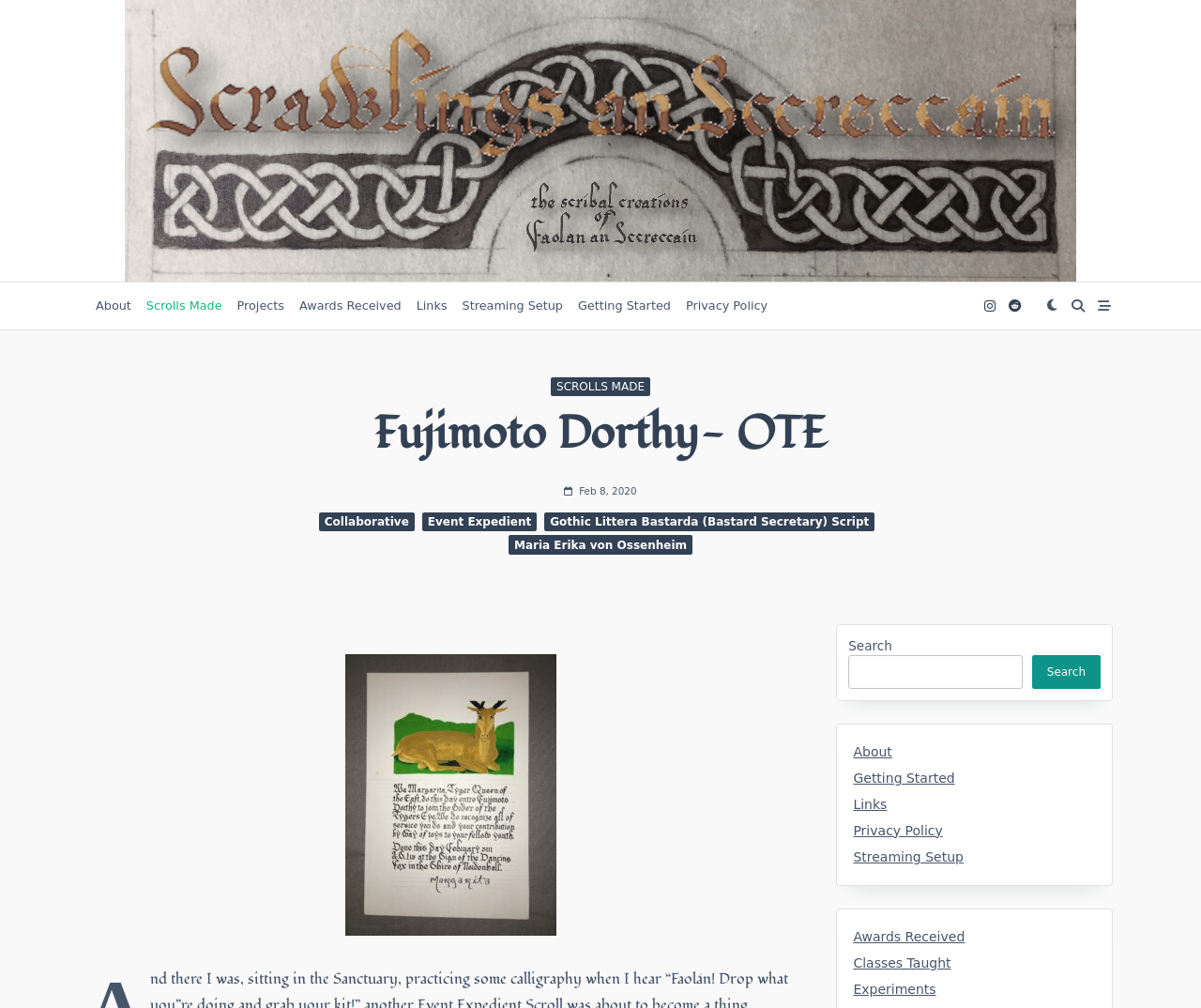Find the bounding box coordinates for the area that should be clicked to accomplish the instruction: "Search for something".

[0.706, 0.65, 0.851, 0.683]